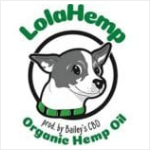With reference to the image, please provide a detailed answer to the following question: What is highlighted about the product?

The text 'Organic Hemp Oil' highlights the natural essence of the product, emphasizing that it is made from organic hemp oil.